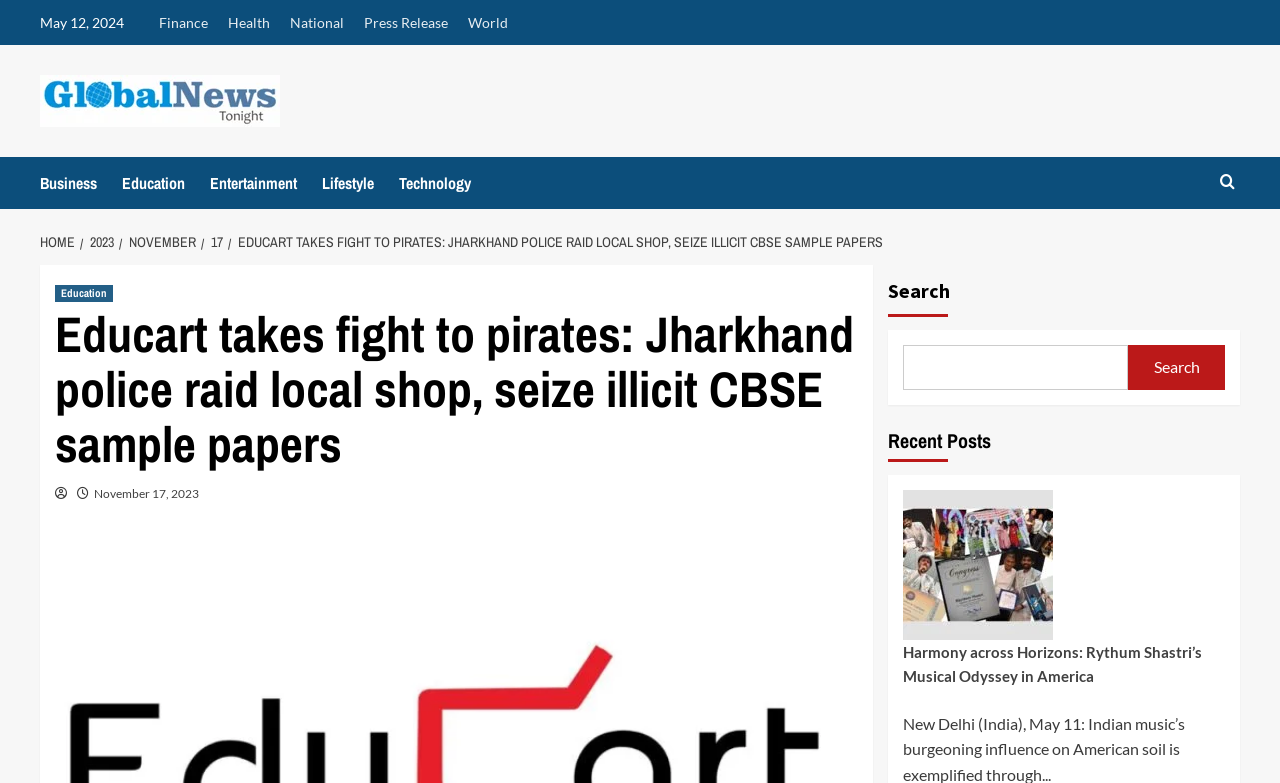What is the title of the recent post?
Please respond to the question with as much detail as possible.

The title of the recent post is displayed in the Recent Posts section, which is Harmony across Horizons: Rythum Shastri’s Musical Odyssey in America. This is likely the title of a news article or blog post.